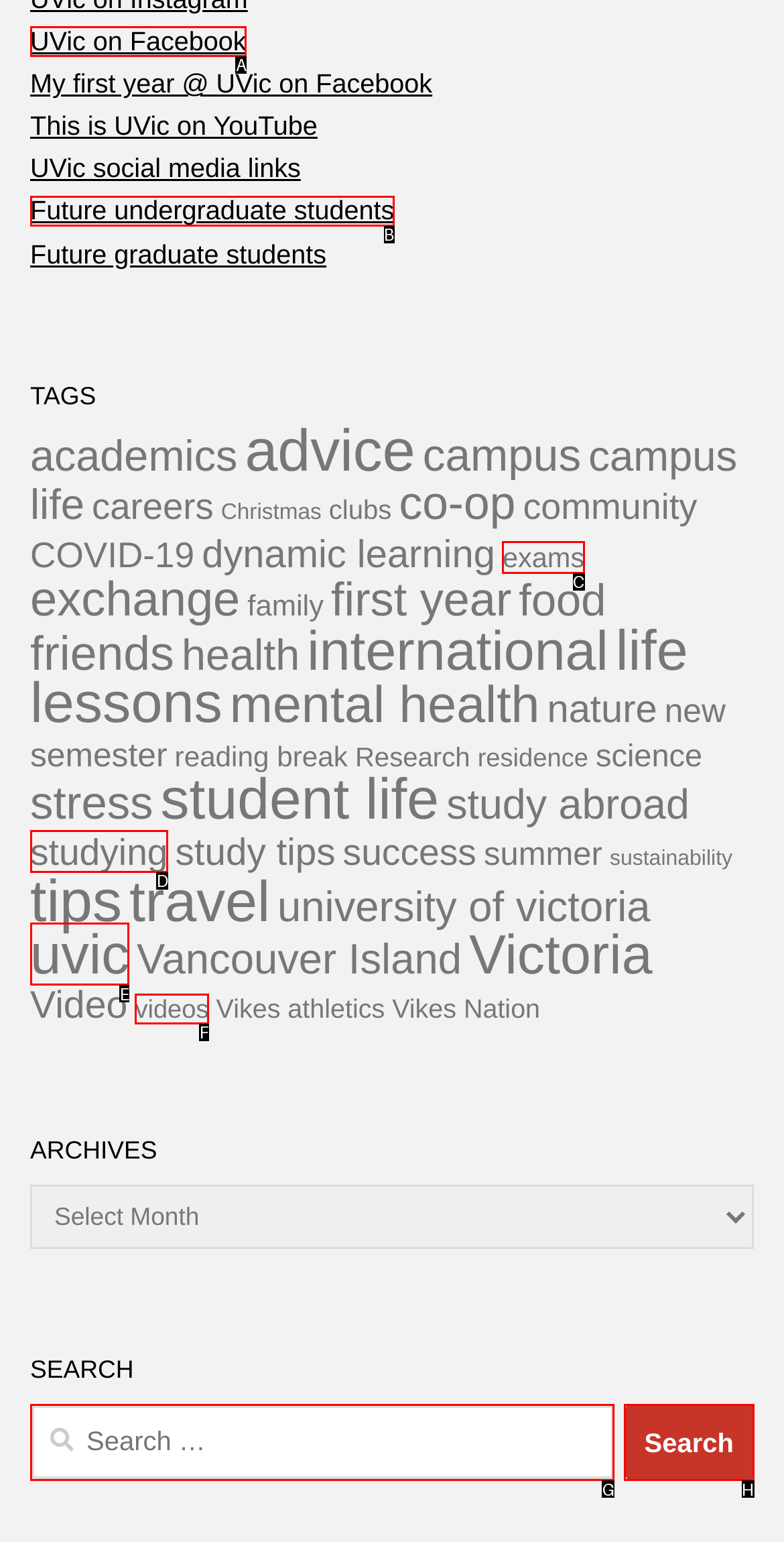Find the HTML element that suits the description: Future undergraduate students
Indicate your answer with the letter of the matching option from the choices provided.

B